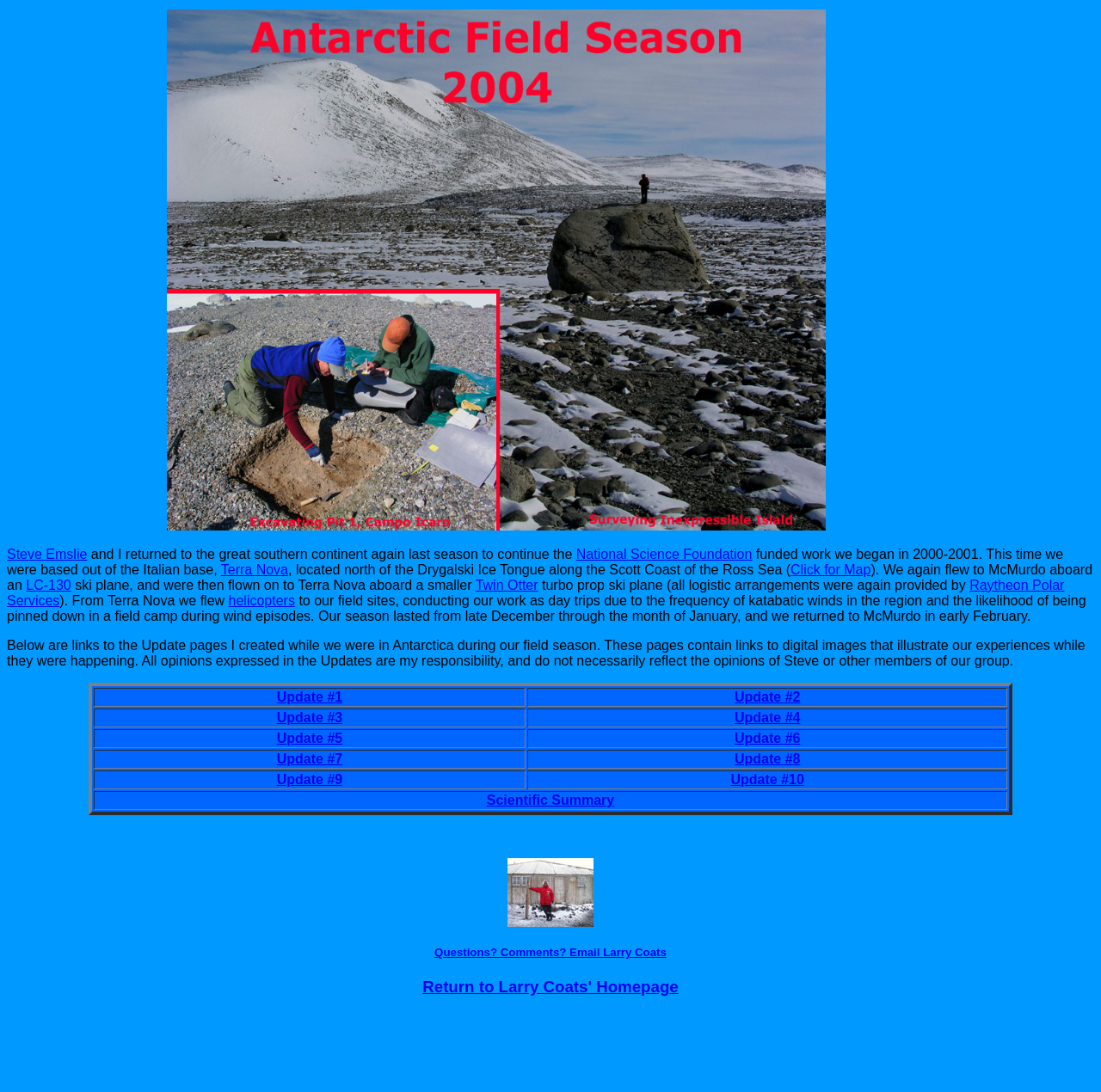Where was the author based during the field season?
Identify the answer in the screenshot and reply with a single word or phrase.

Terra Nova